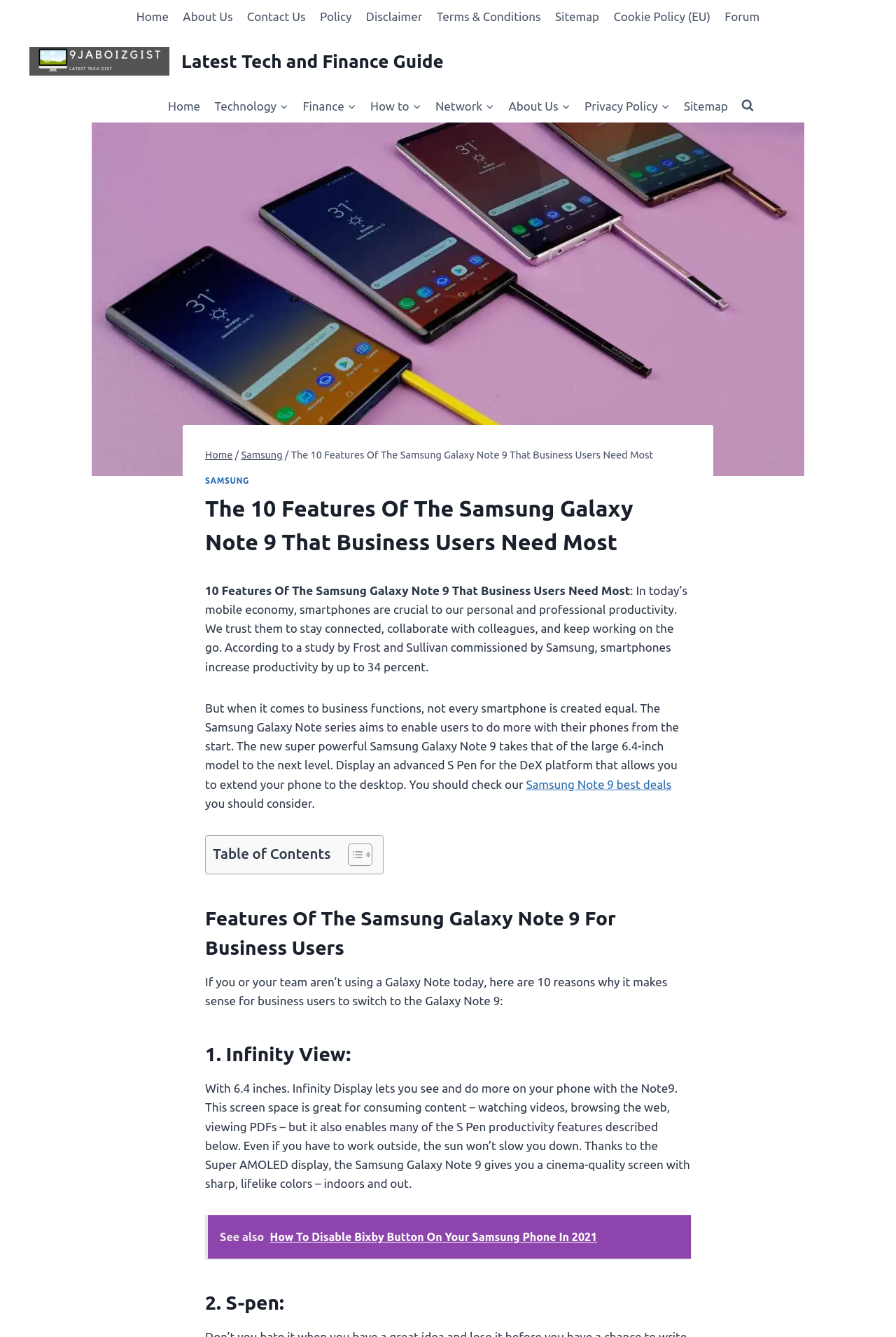Analyze the image and answer the question with as much detail as possible: 
What is the size of the Infinity Display?

I found the answer by reading the text under the heading '1. Infinity View:', which mentions that the Infinity Display is 6.4 inches.